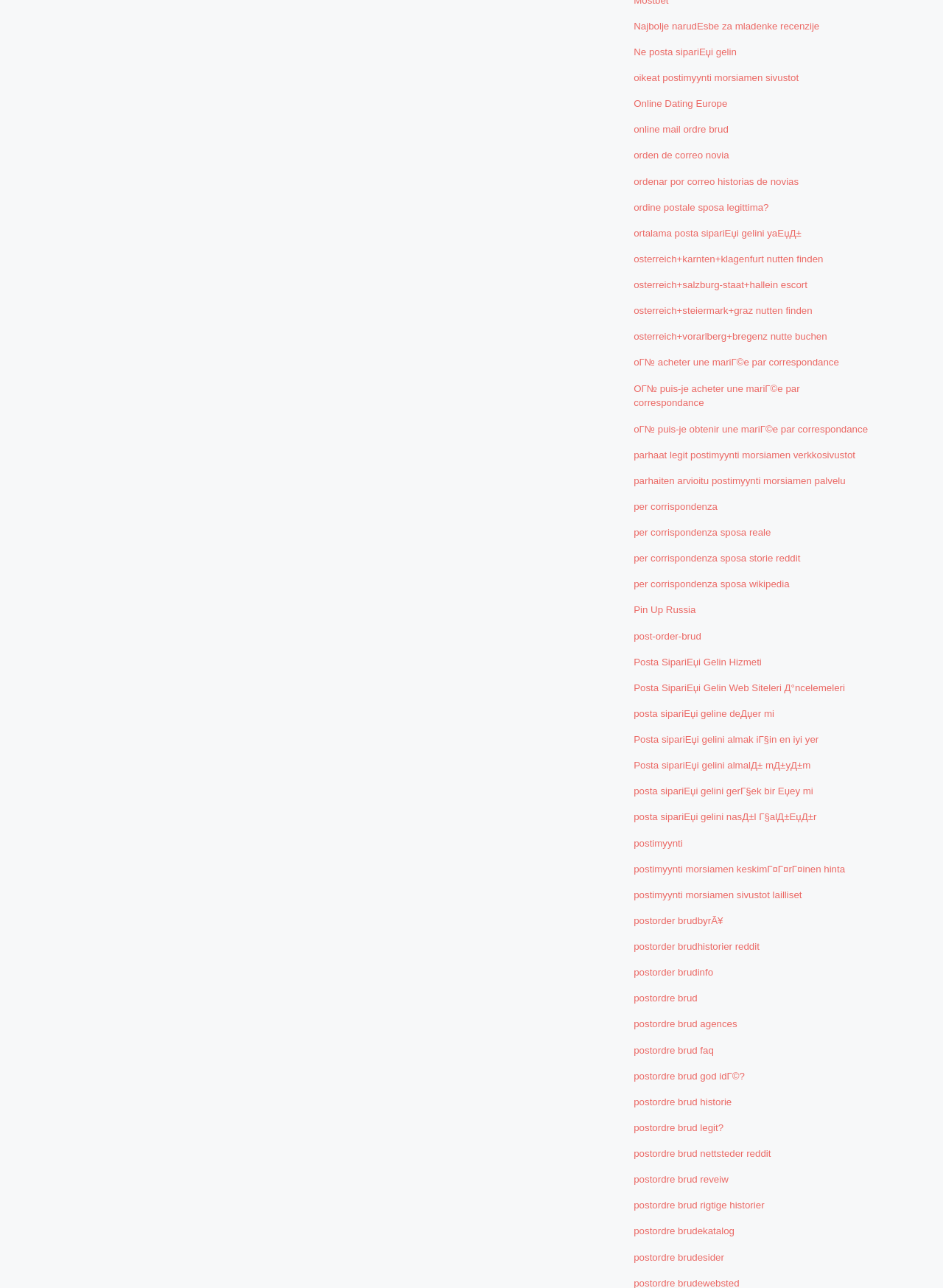Please identify the bounding box coordinates for the region that you need to click to follow this instruction: "Browse the webpage 'postordre brudbyrÃ¥'".

[0.66, 0.705, 0.779, 0.725]